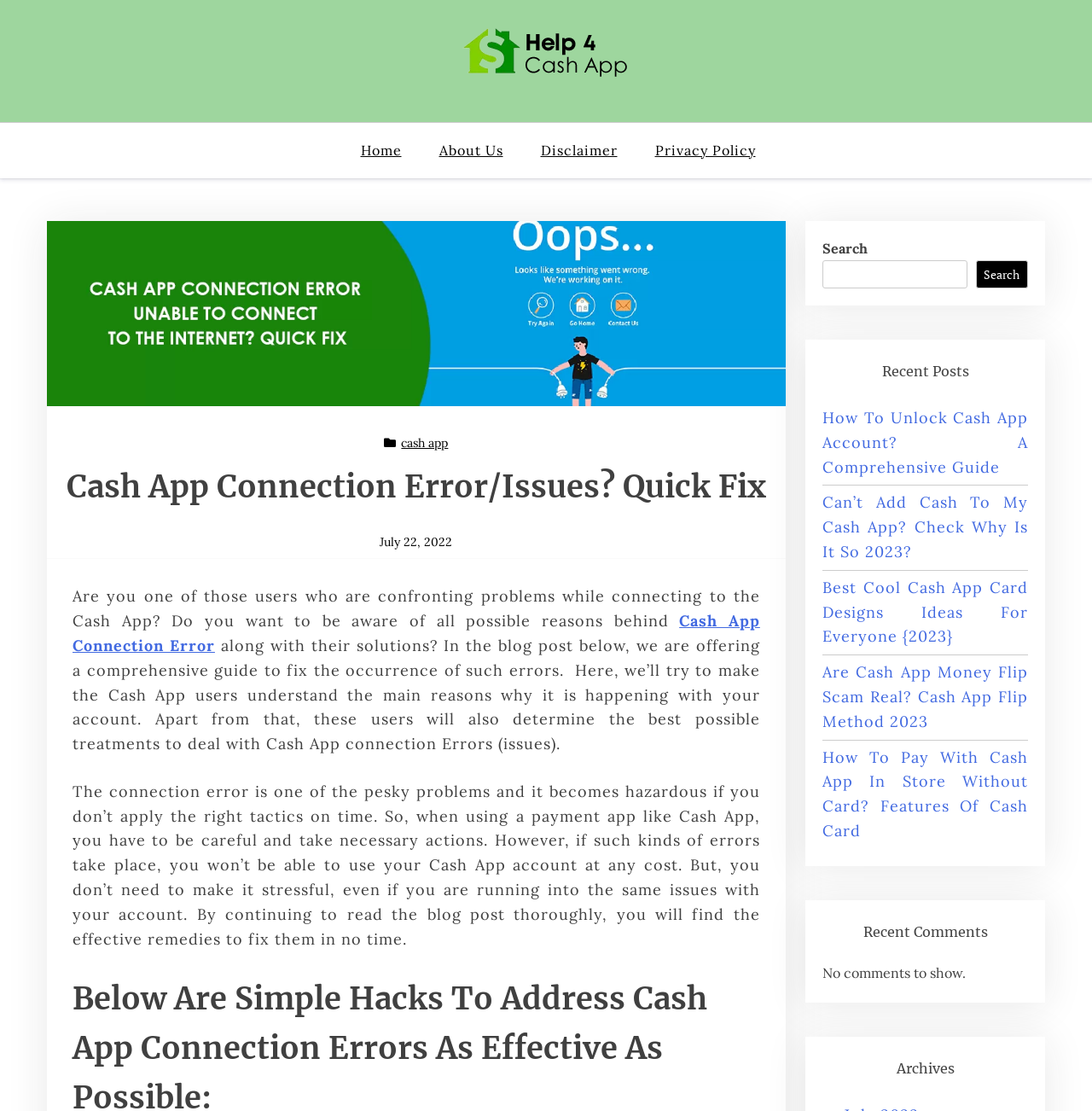Specify the bounding box coordinates of the element's region that should be clicked to achieve the following instruction: "read the 'How To Unlock Cash App Account? A Comprehensive Guide' article". The bounding box coordinates consist of four float numbers between 0 and 1, in the format [left, top, right, bottom].

[0.753, 0.367, 0.941, 0.429]